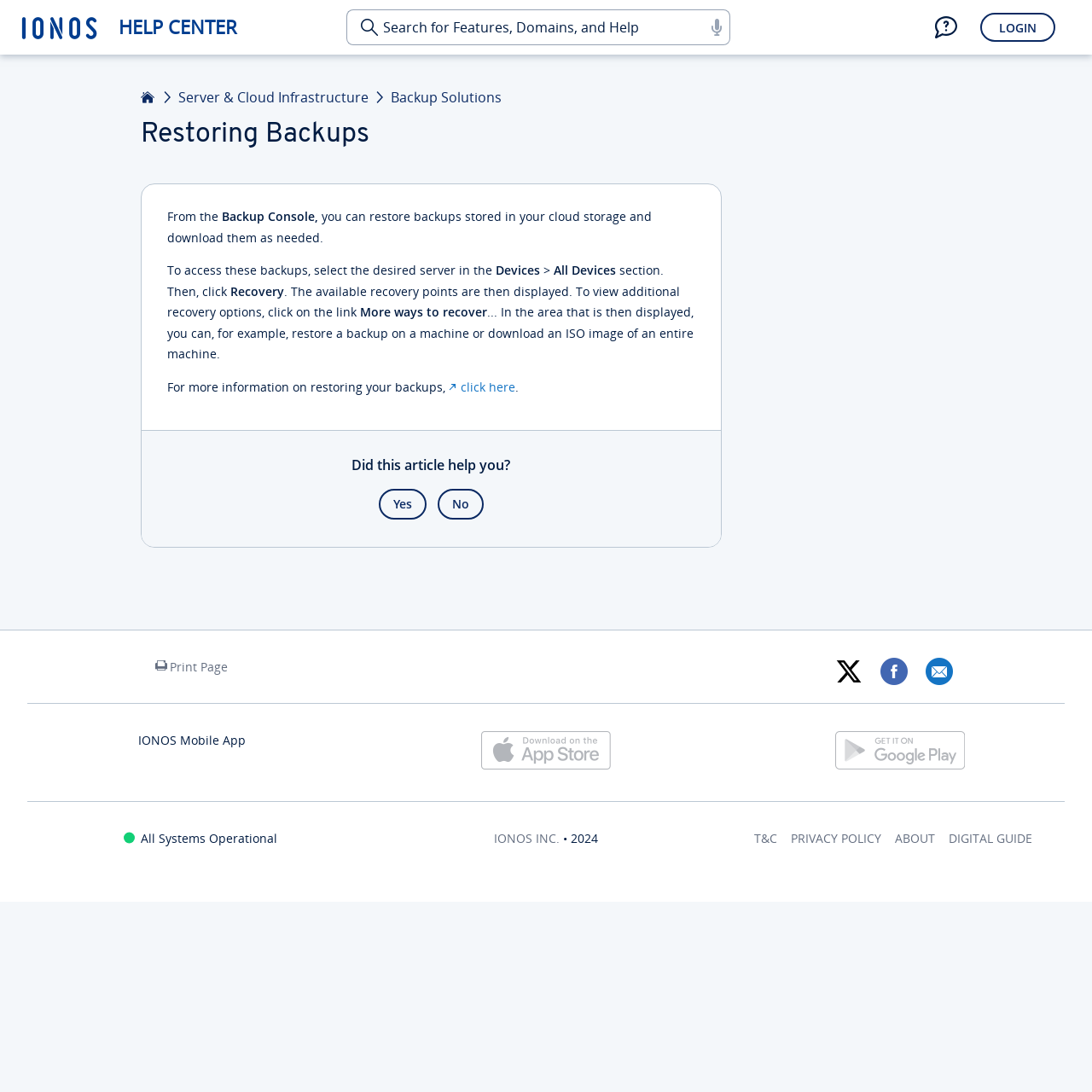Determine the bounding box coordinates of the UI element described by: "No".

[0.401, 0.447, 0.443, 0.475]